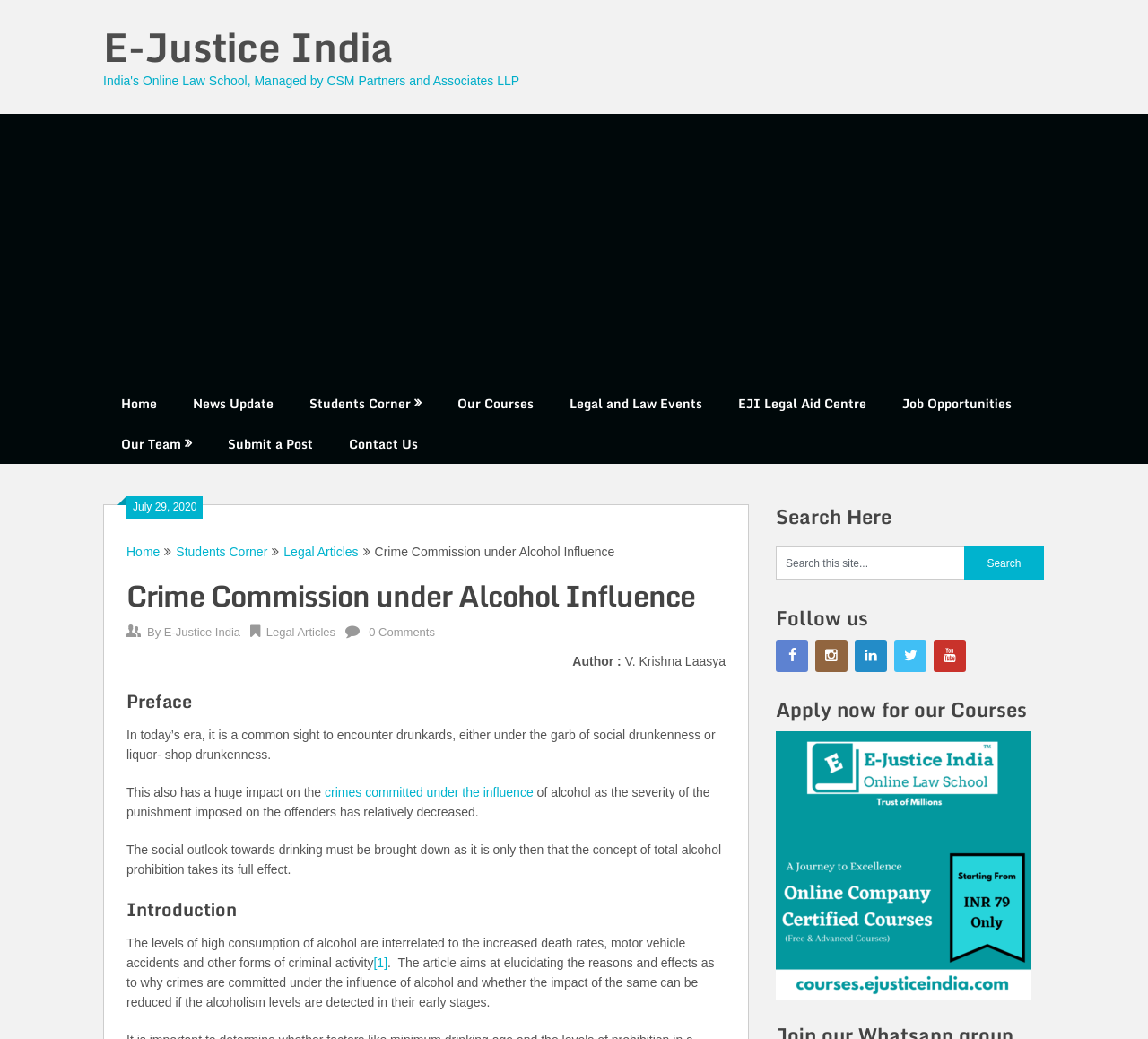Who is the author of the article?
Using the image, provide a concise answer in one word or a short phrase.

V. Krishna Laasya